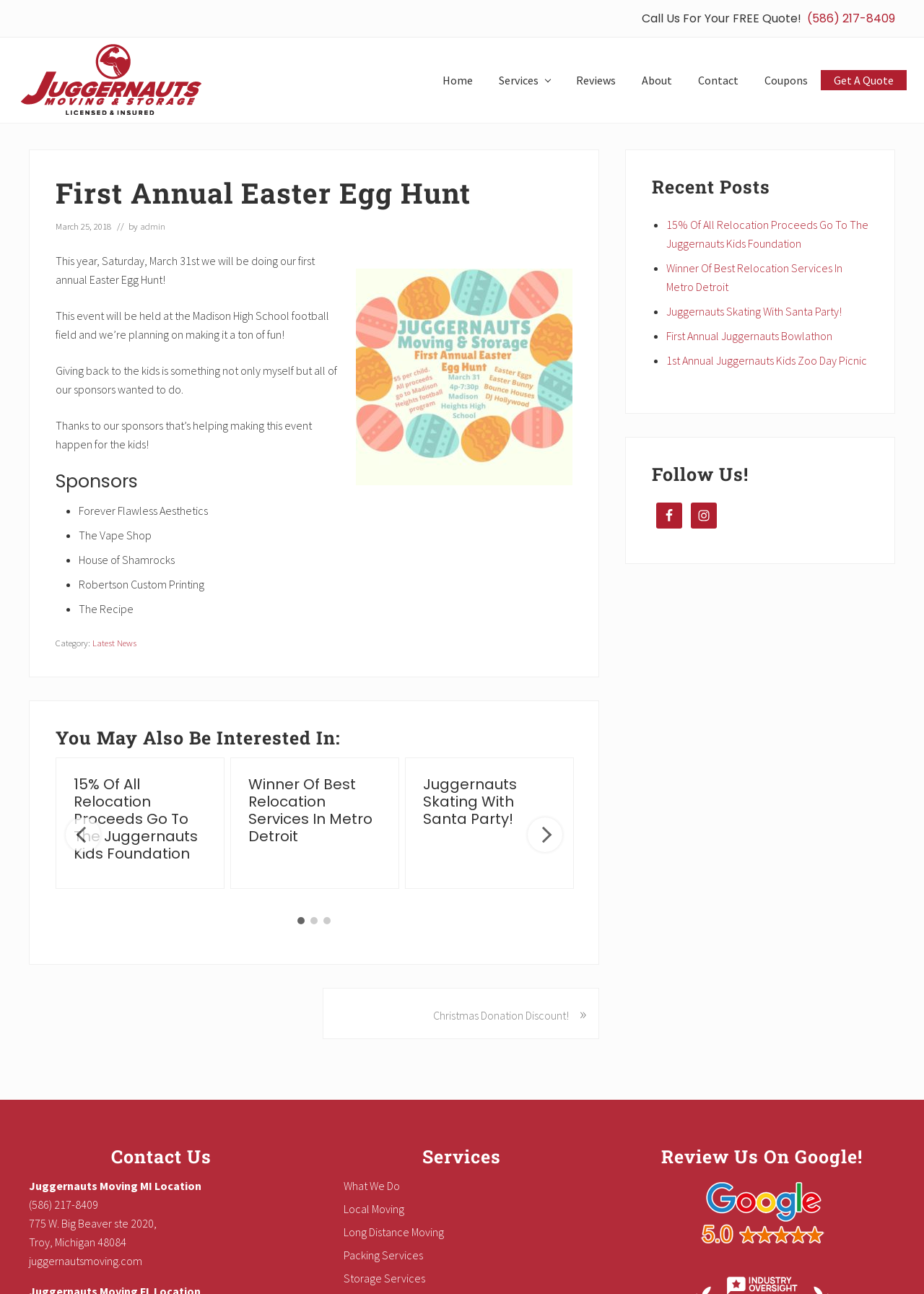Determine the bounding box coordinates of the clickable region to carry out the instruction: "Click the 'Get A Quote' link".

[0.89, 0.054, 0.98, 0.07]